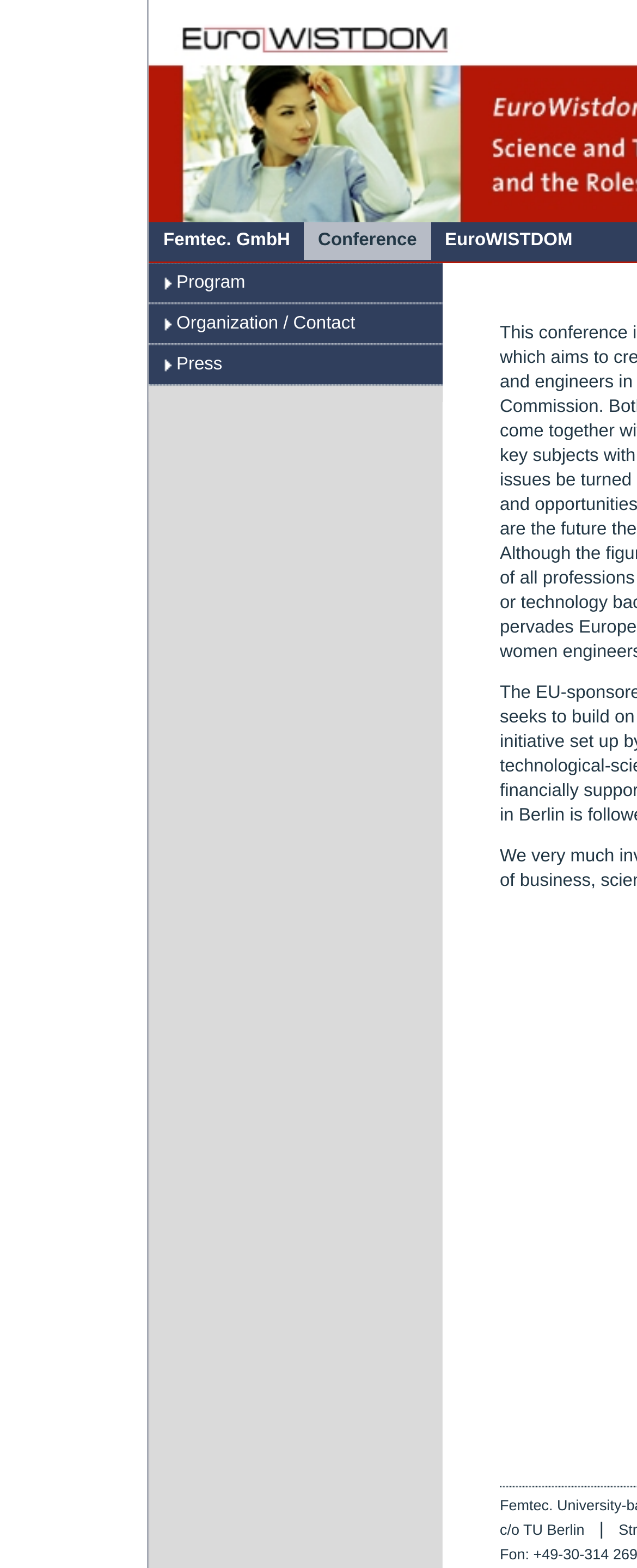Using floating point numbers between 0 and 1, provide the bounding box coordinates in the format (top-left x, top-left y, bottom-right x, bottom-right y). Locate the UI element described here: Organization / Contact

[0.277, 0.2, 0.558, 0.213]